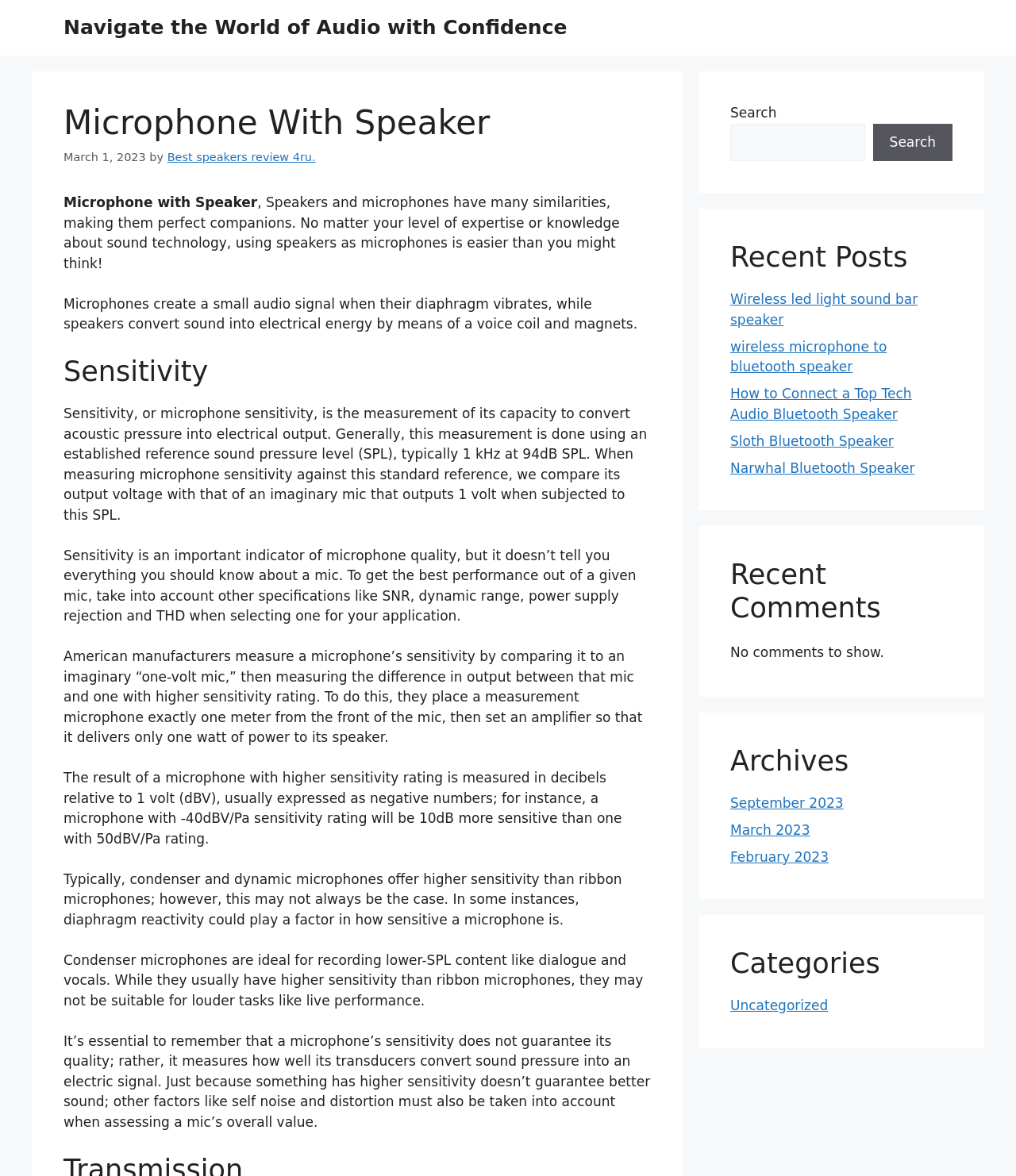Please mark the bounding box coordinates of the area that should be clicked to carry out the instruction: "Navigate to the page about Microphone With Speaker".

[0.062, 0.013, 0.558, 0.033]